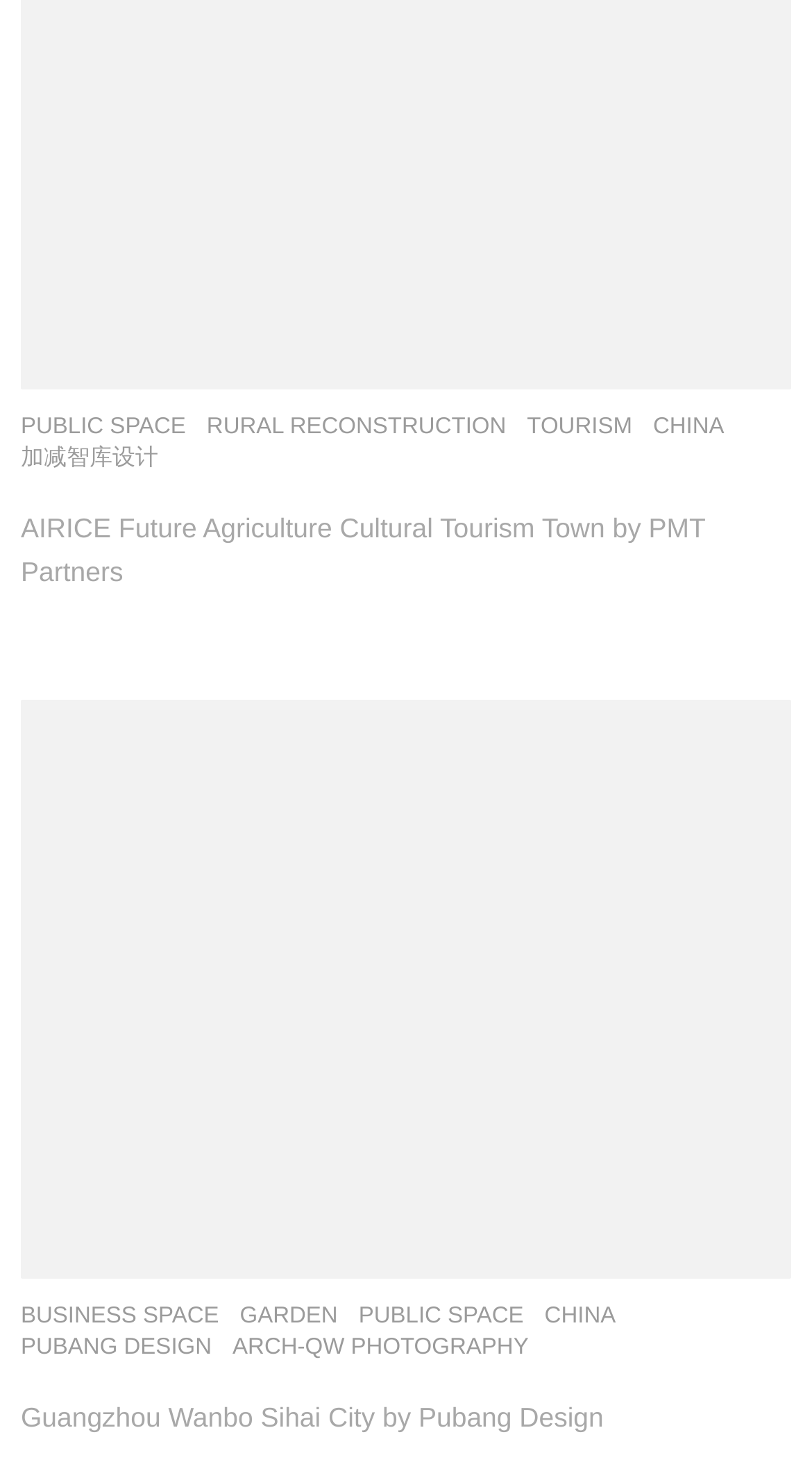How many projects are displayed on this webpage?
Look at the image and provide a detailed response to the question.

I observed the webpage structure and found that there are two main sections, each describing a project, namely 'AIRICE Future Agriculture Cultural Tourism Town by PMT Partners' and 'Guangzhou Wanbo Sihai City by Pubang Design', so there are 2 projects displayed on this webpage.